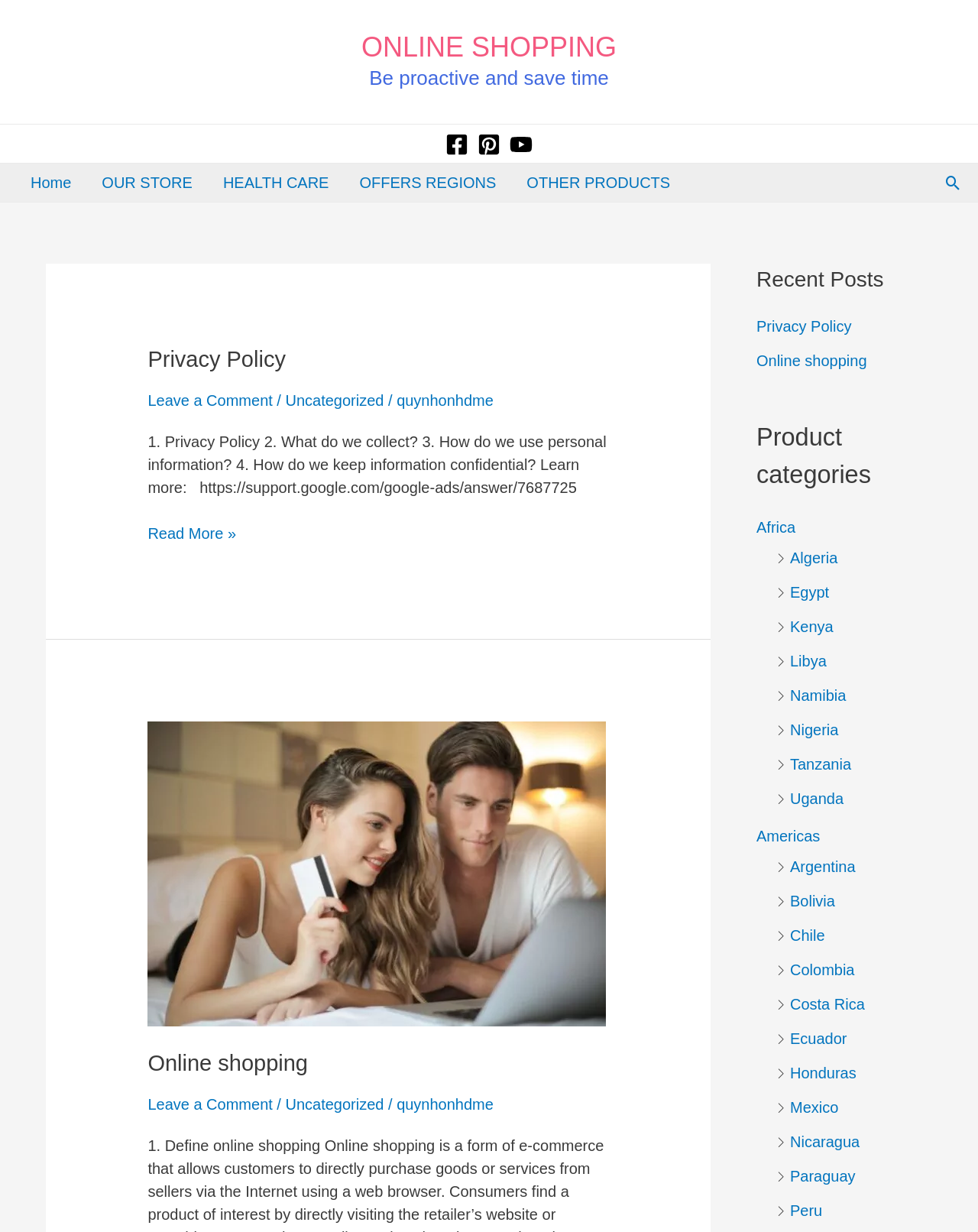Please locate the bounding box coordinates of the element's region that needs to be clicked to follow the instruction: "Read the Privacy Policy". The bounding box coordinates should be provided as four float numbers between 0 and 1, i.e., [left, top, right, bottom].

[0.151, 0.28, 0.622, 0.304]